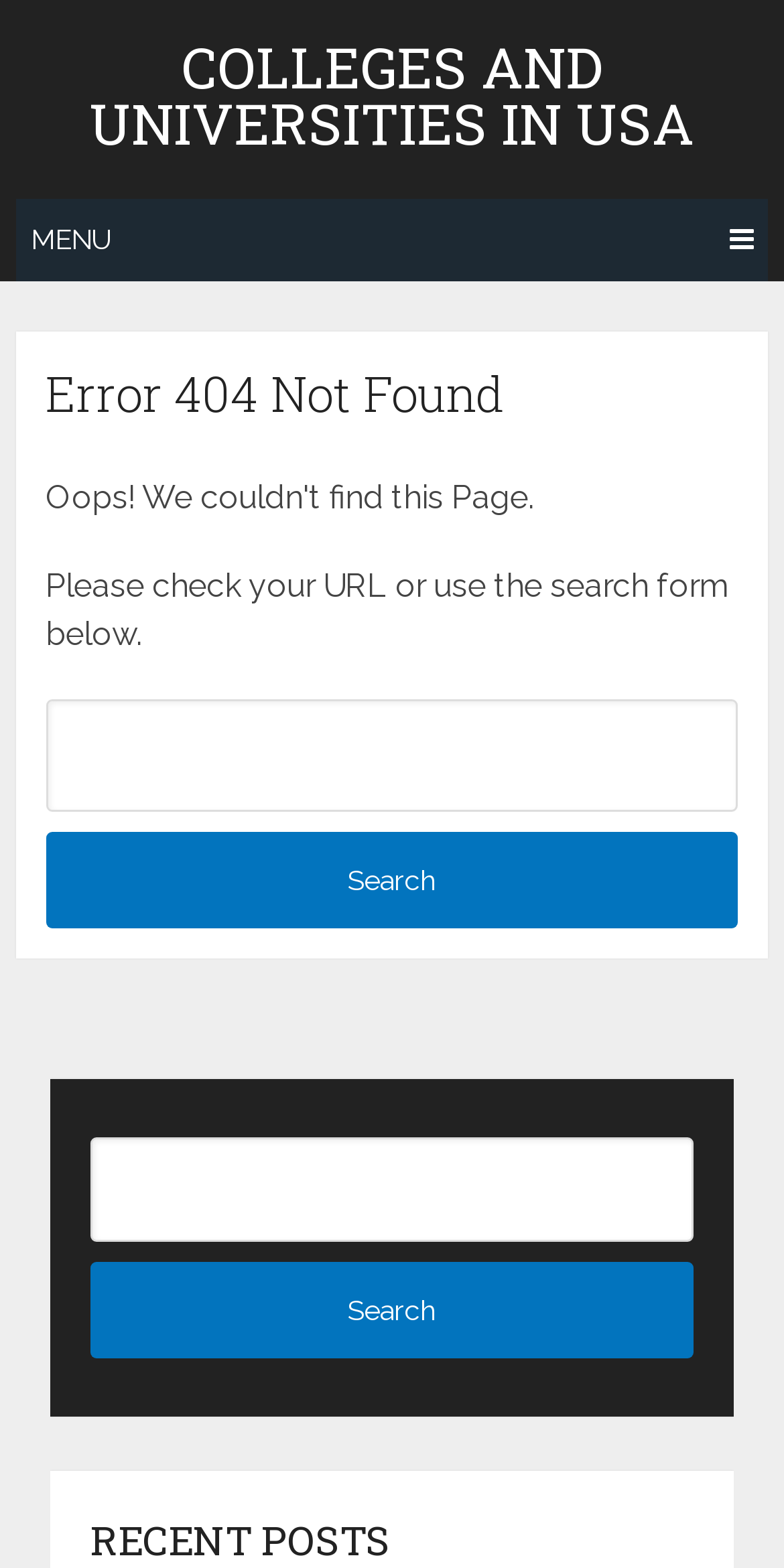Provide a one-word or short-phrase answer to the question:
What is the title of the section below the search form?

RECENT POSTS